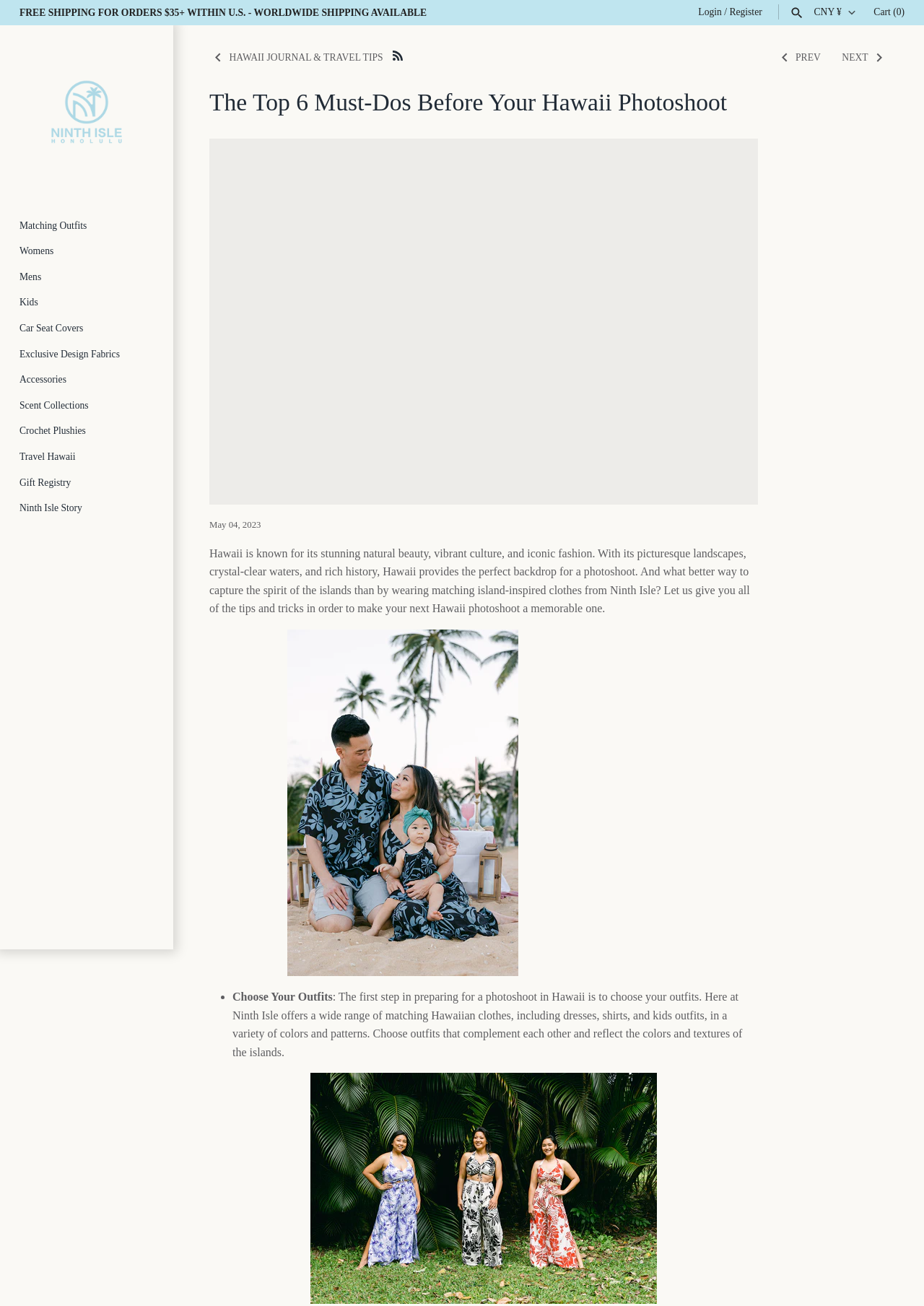Please extract the primary headline from the webpage.

The Top 6 Must-Dos Before Your Hawaii Photoshoot